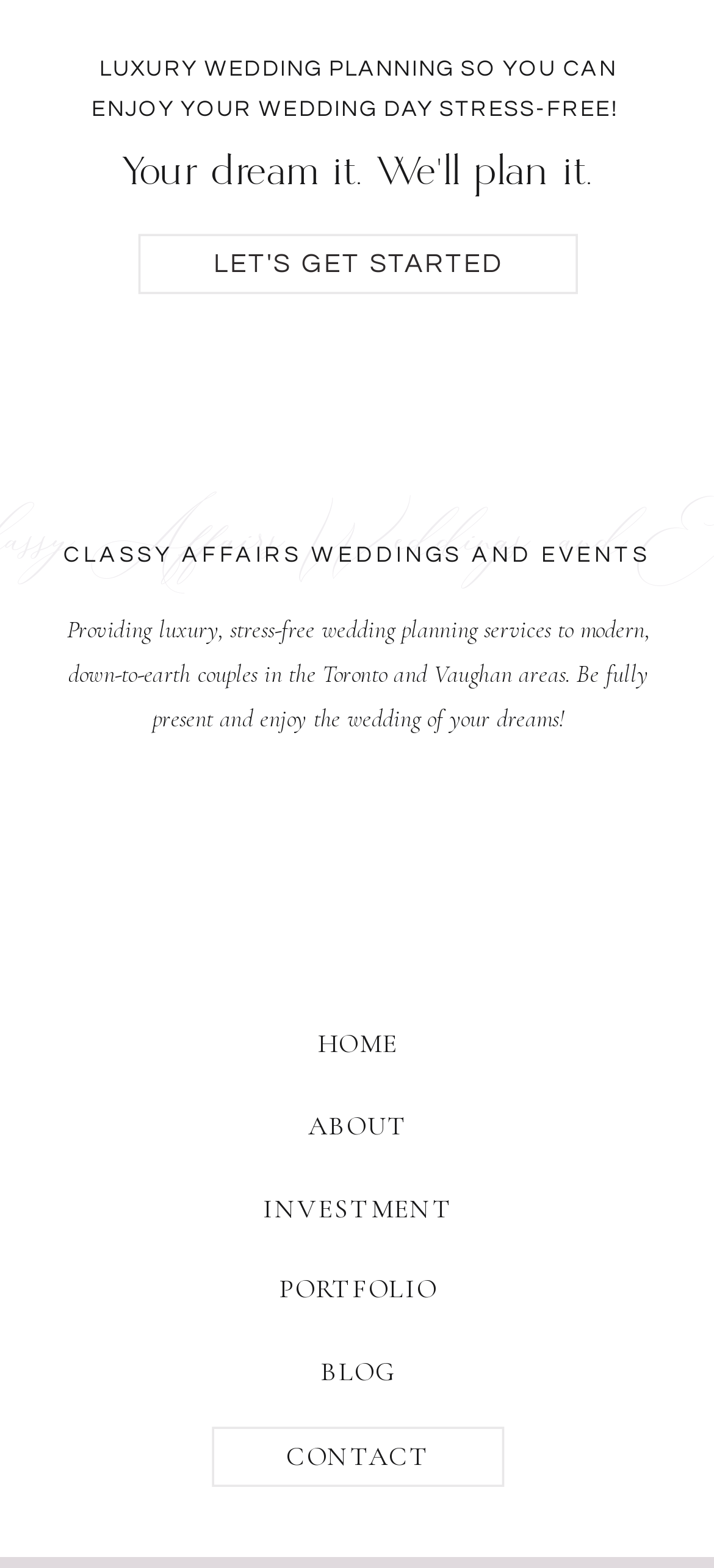Extract the bounding box for the UI element that matches this description: "Let's get started".

[0.219, 0.154, 0.784, 0.183]